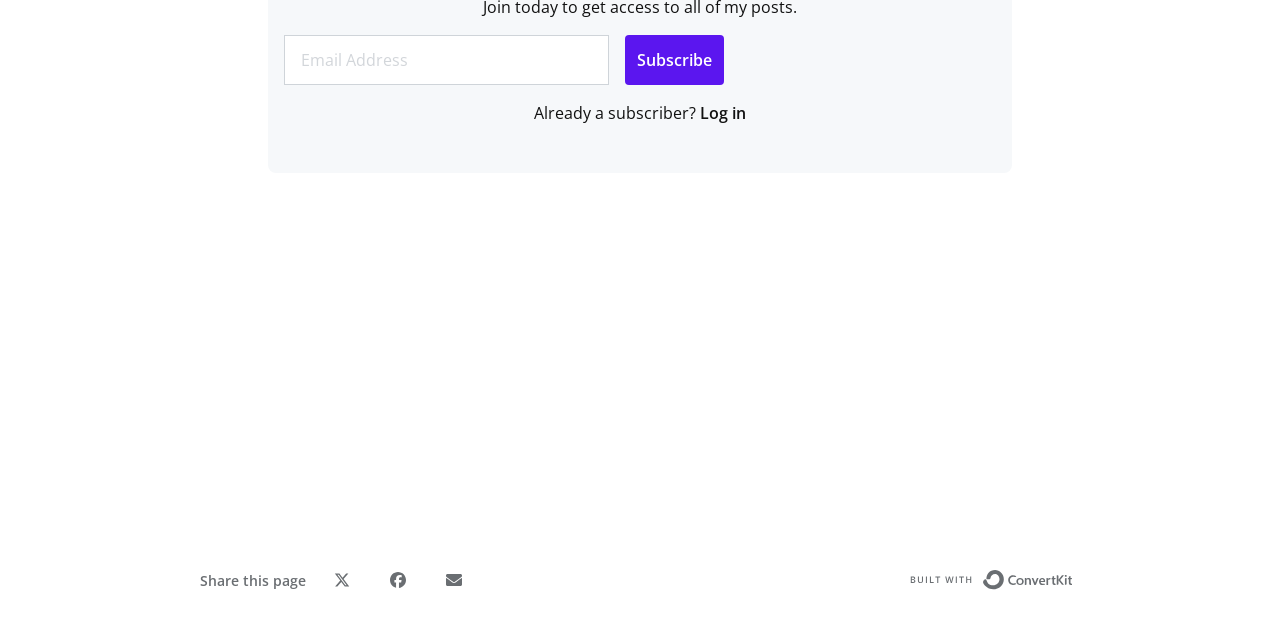Given the description: "Subscribe", determine the bounding box coordinates of the UI element. The coordinates should be formatted as four float numbers between 0 and 1, [left, top, right, bottom].

[0.488, 0.055, 0.566, 0.133]